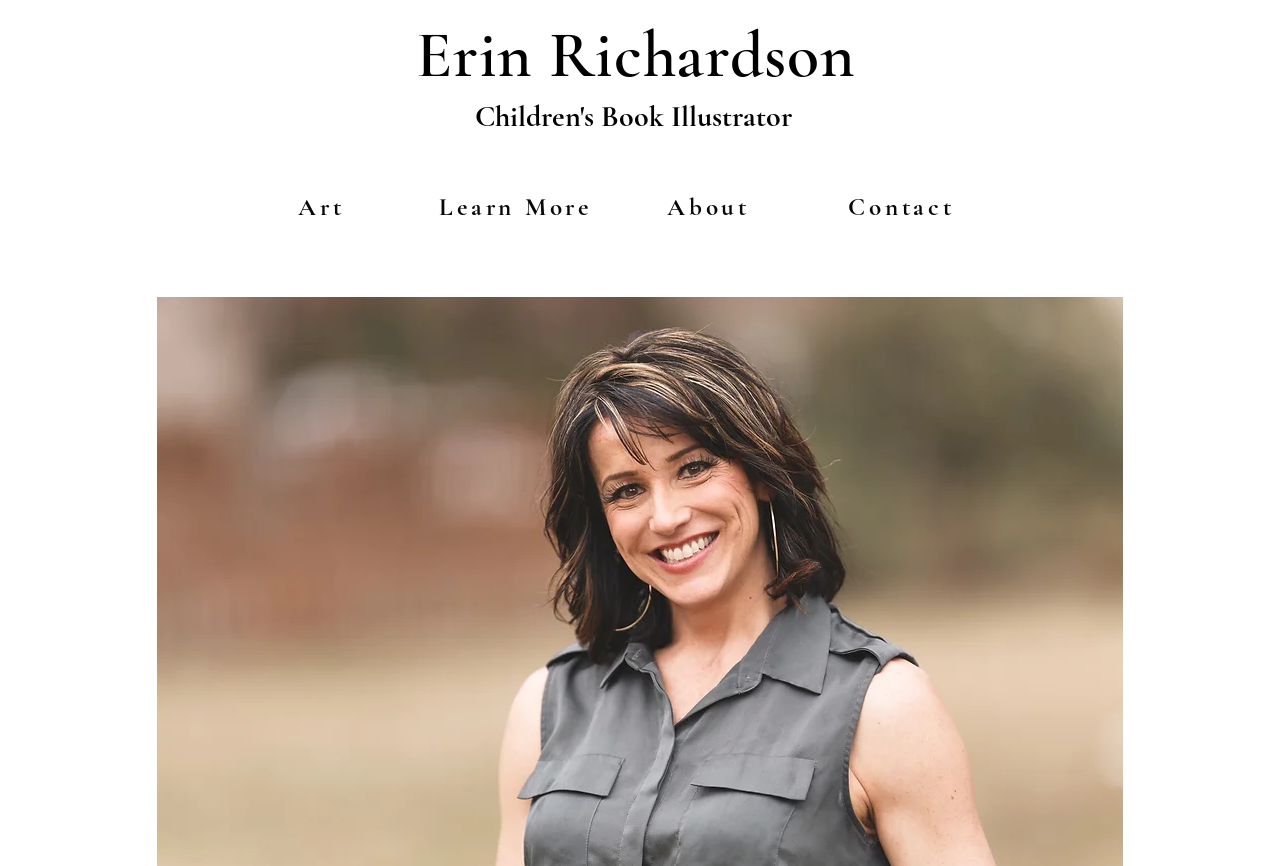Extract the bounding box of the UI element described as: "Contact".

[0.649, 0.216, 0.759, 0.262]